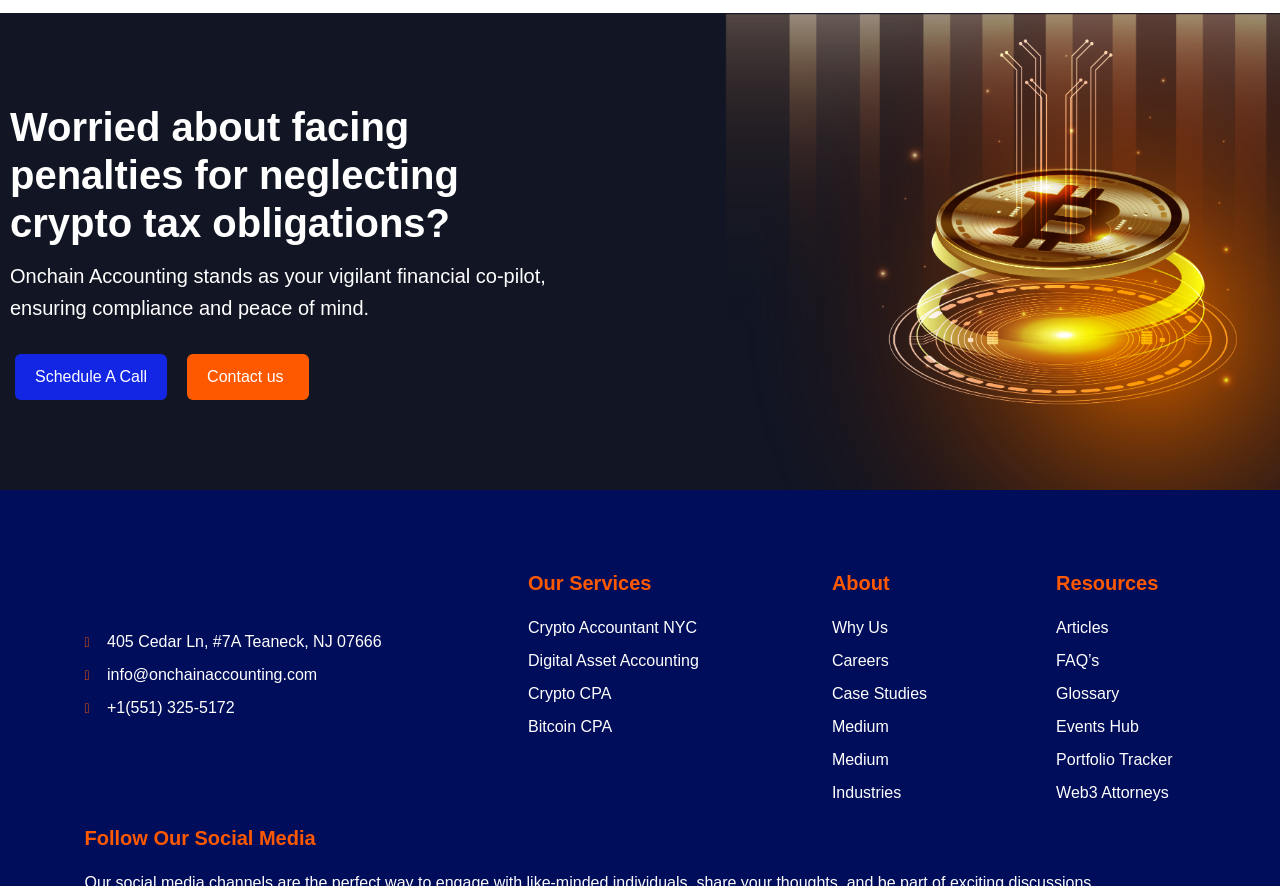Locate the bounding box coordinates of the clickable area to execute the instruction: "Follow on Medium". Provide the coordinates as four float numbers between 0 and 1, represented as [left, top, right, bottom].

[0.65, 0.807, 0.804, 0.834]